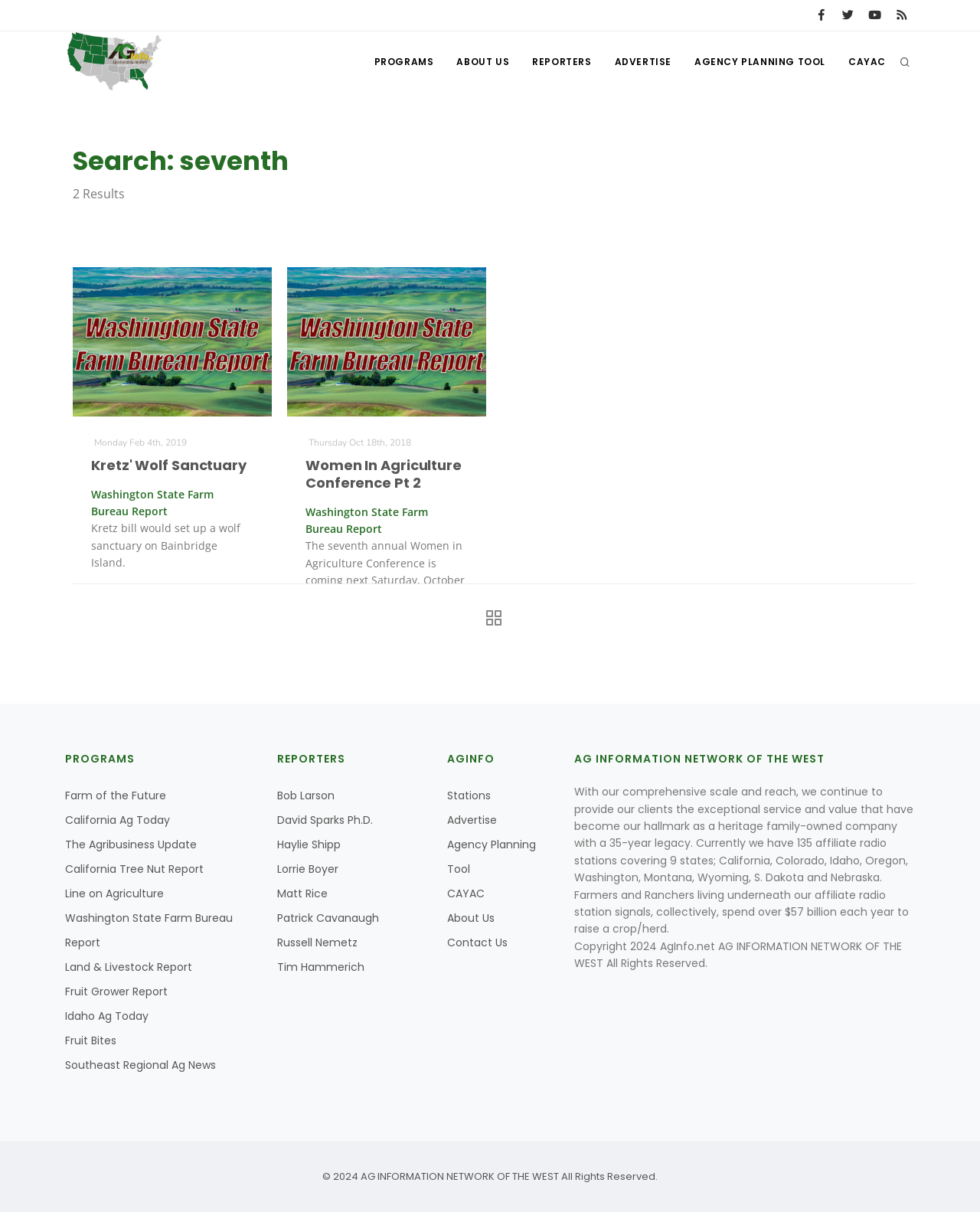Please find the bounding box coordinates of the clickable region needed to complete the following instruction: "Check the Washington State Farm Bureau Report". The bounding box coordinates must consist of four float numbers between 0 and 1, i.e., [left, top, right, bottom].

[0.2, 0.462, 0.363, 0.487]